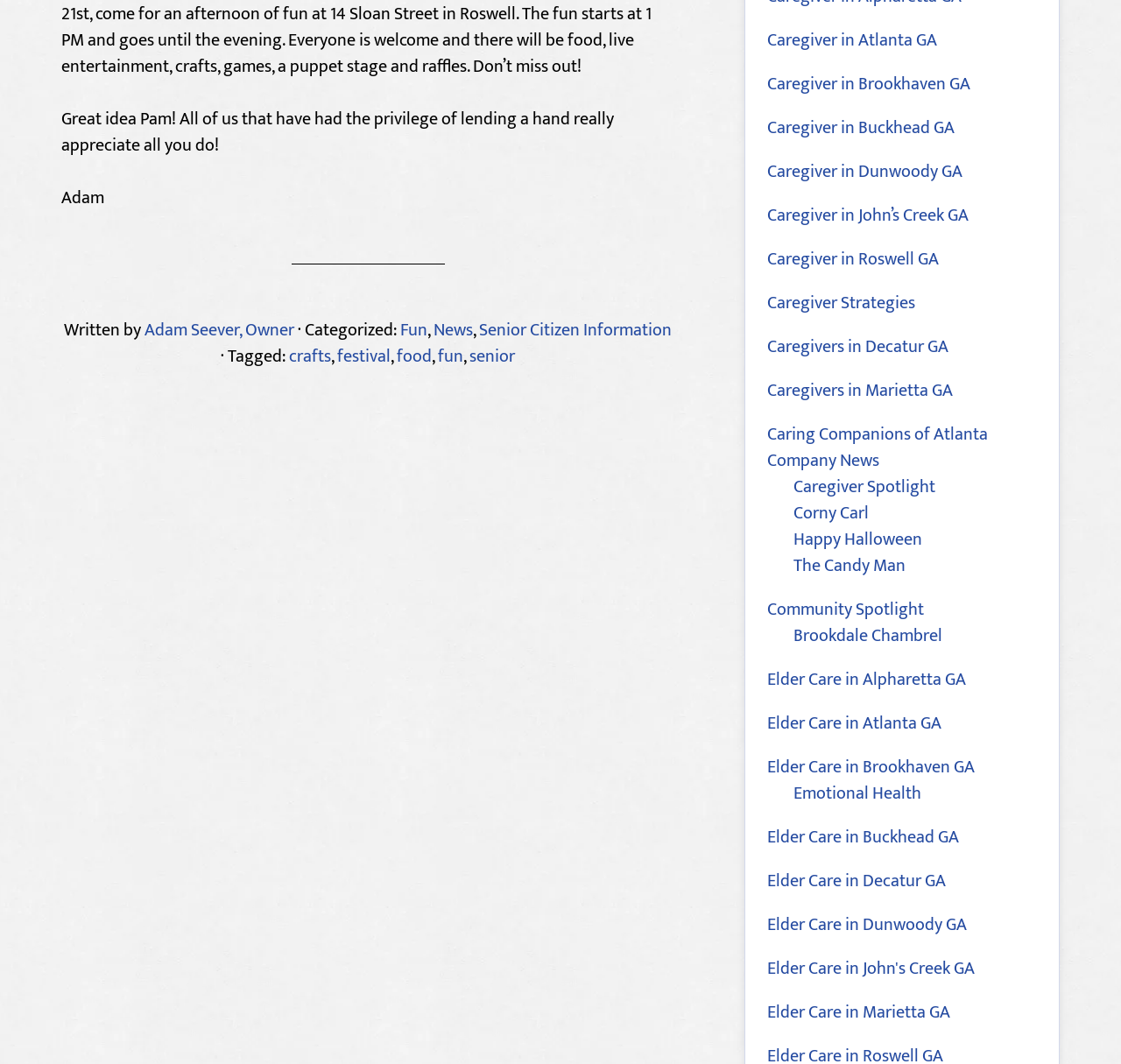Please specify the bounding box coordinates in the format (top-left x, top-left y, bottom-right x, bottom-right y), with values ranging from 0 to 1. Identify the bounding box for the UI component described as follows: Senior Citizen Information

[0.427, 0.296, 0.599, 0.324]